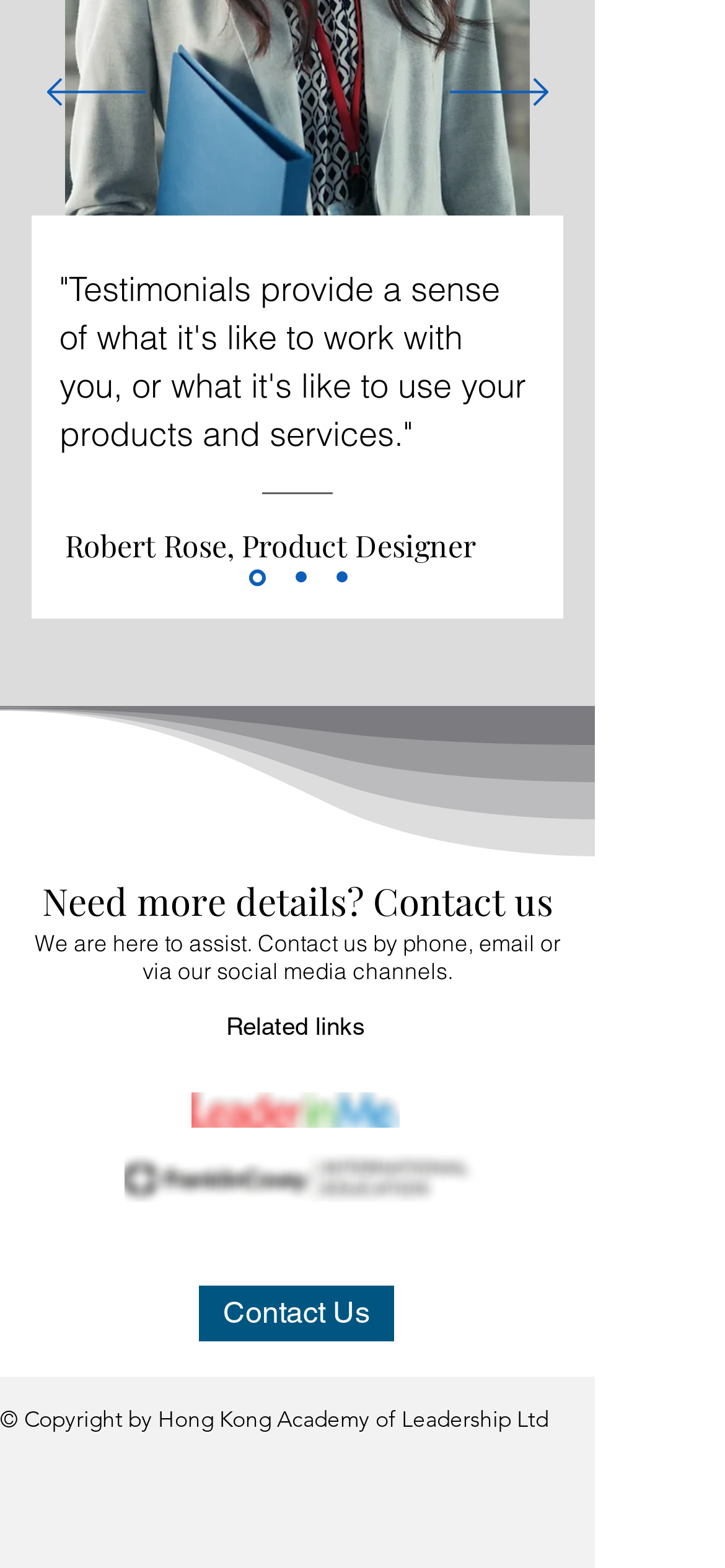Answer succinctly with a single word or phrase:
What is the purpose of the testimonials?

To provide a sense of what it's like to work with the company